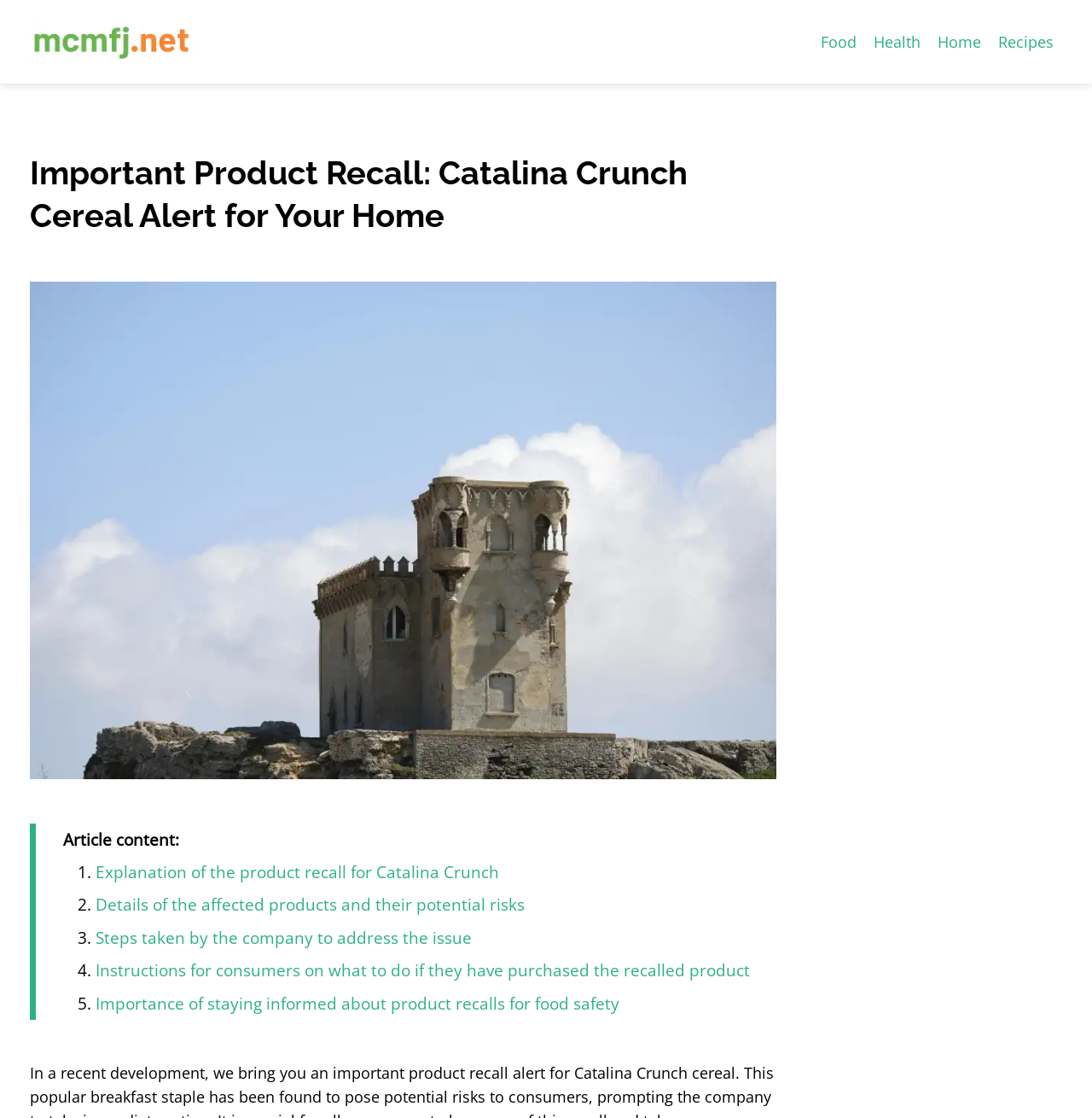Predict the bounding box of the UI element based on the description: "Health". The coordinates should be four float numbers between 0 and 1, formatted as [left, top, right, bottom].

[0.792, 0.024, 0.851, 0.05]